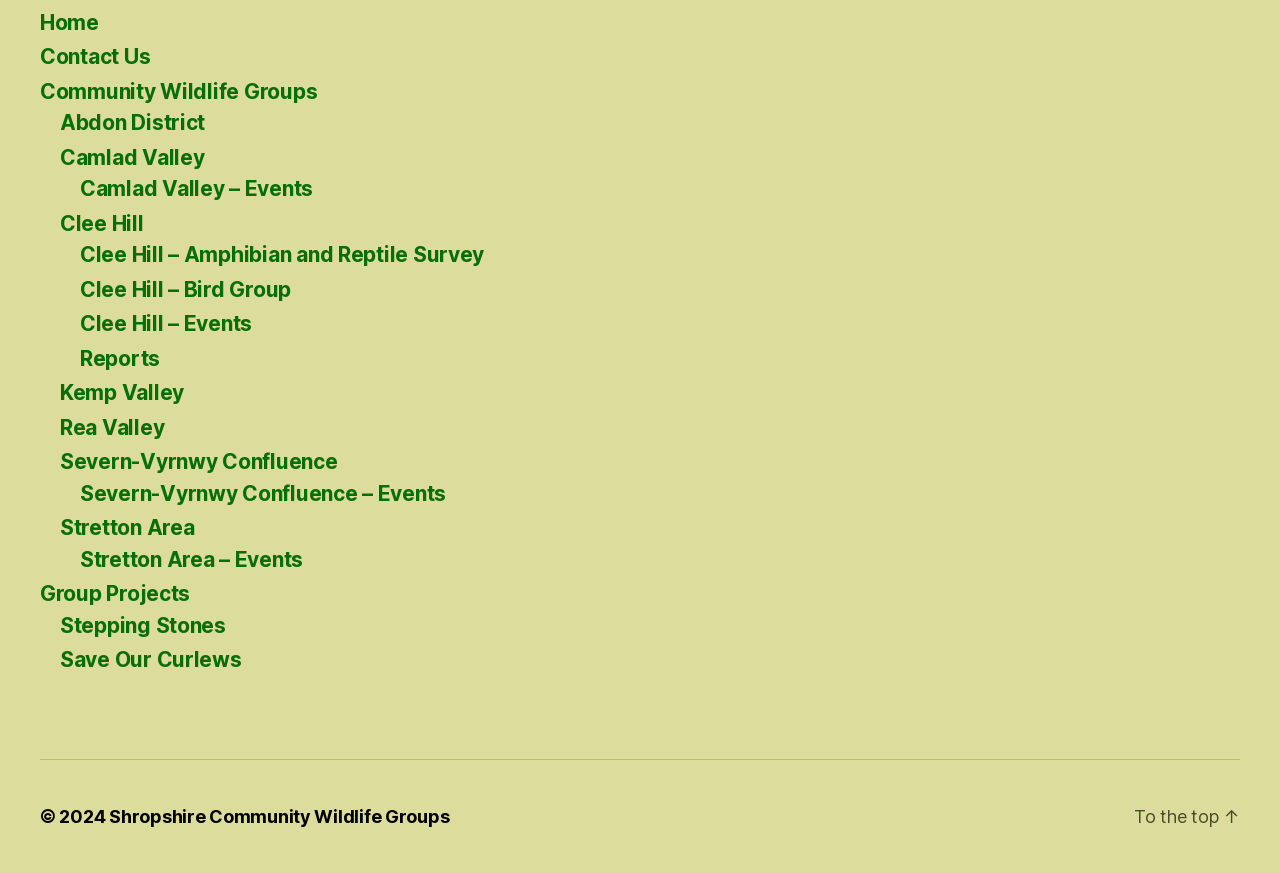Utilize the information from the image to answer the question in detail:
What is the last link on the webpage?

The last link on the webpage is 'To the top' which is located at the bottom right corner of the webpage with a bounding box of [0.886, 0.923, 0.969, 0.947].